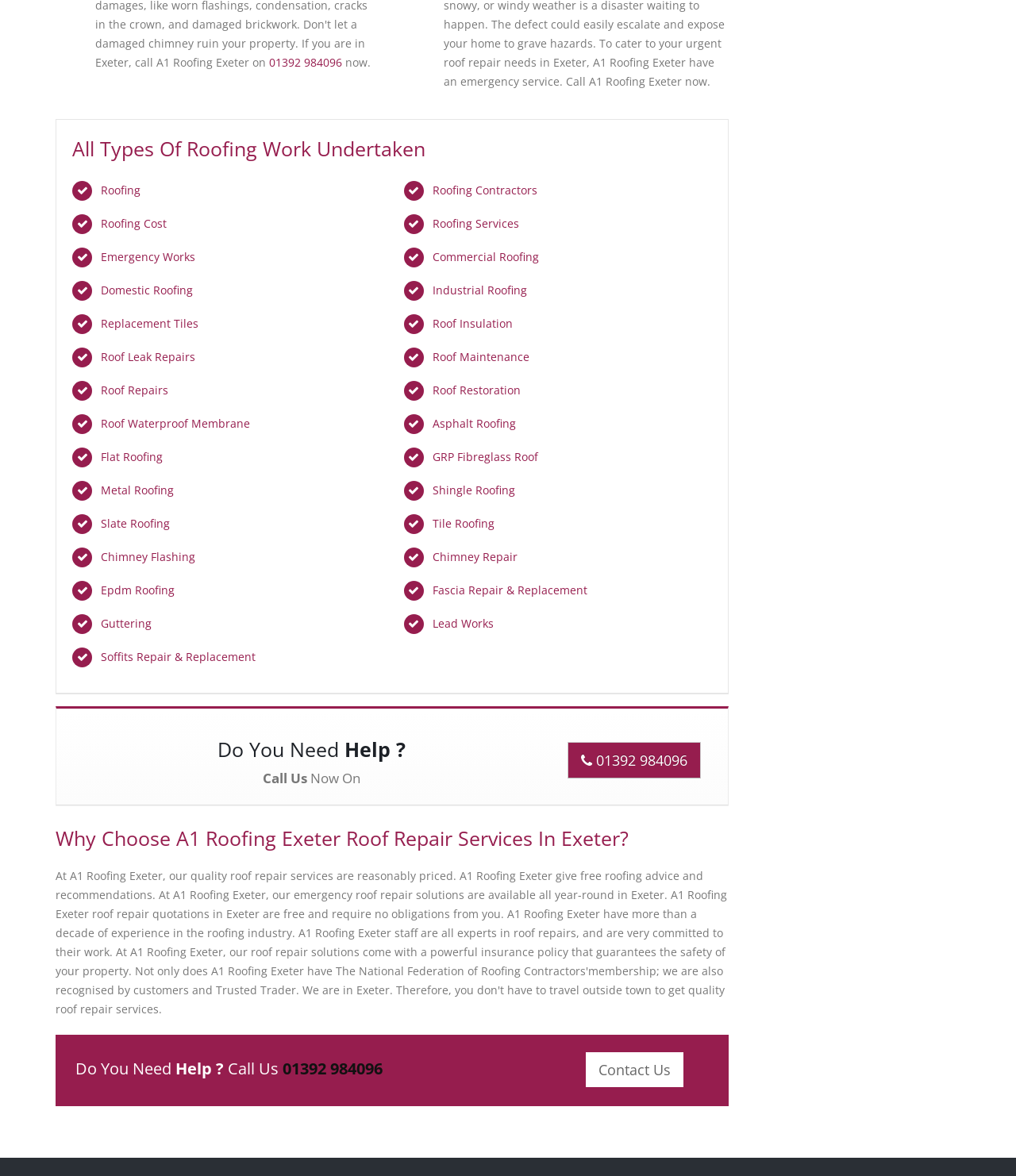How many types of roofing services are listed?
Provide a one-word or short-phrase answer based on the image.

24